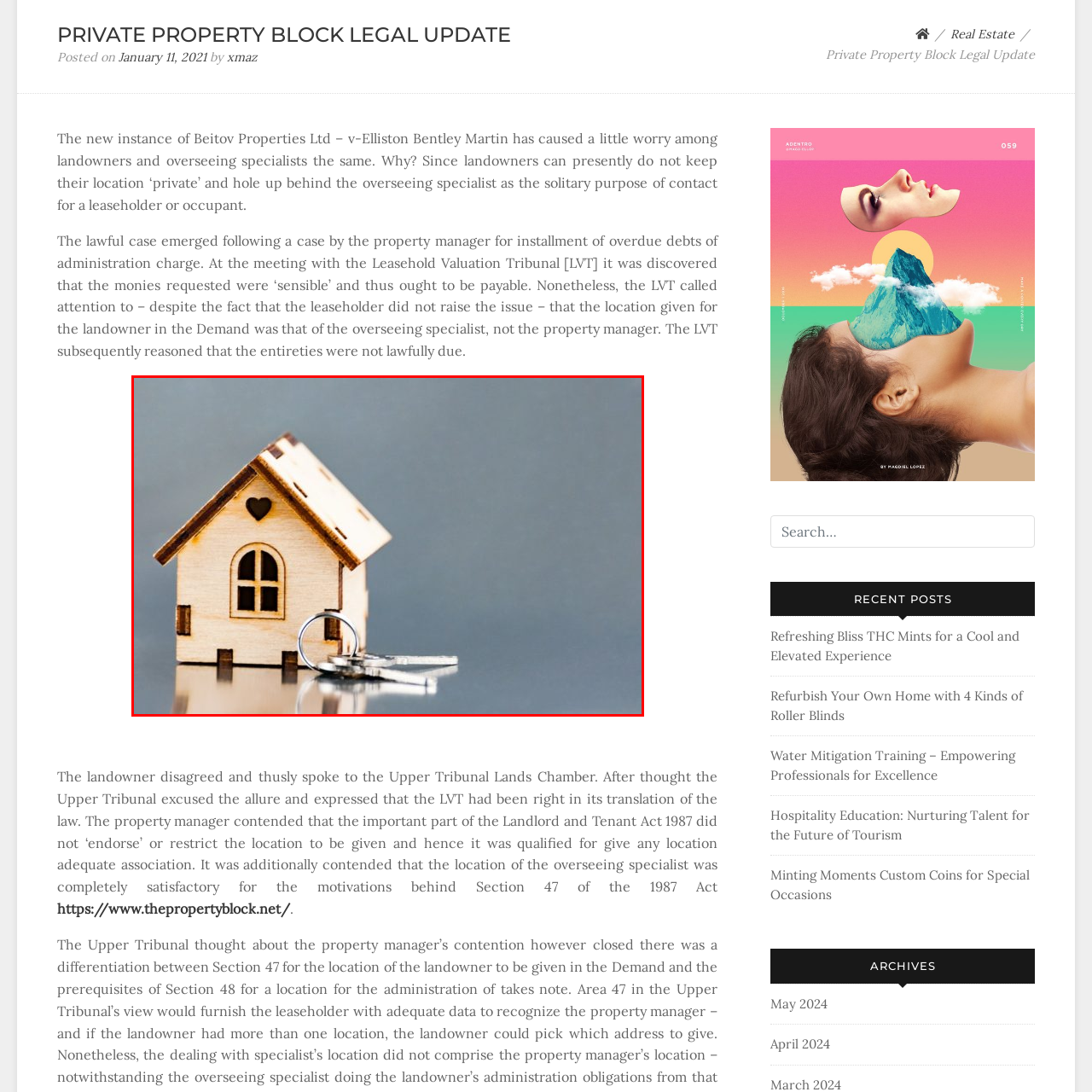Look at the image inside the red boundary and respond to the question with a single word or phrase: What is the significance of the two keys?

Home ownership